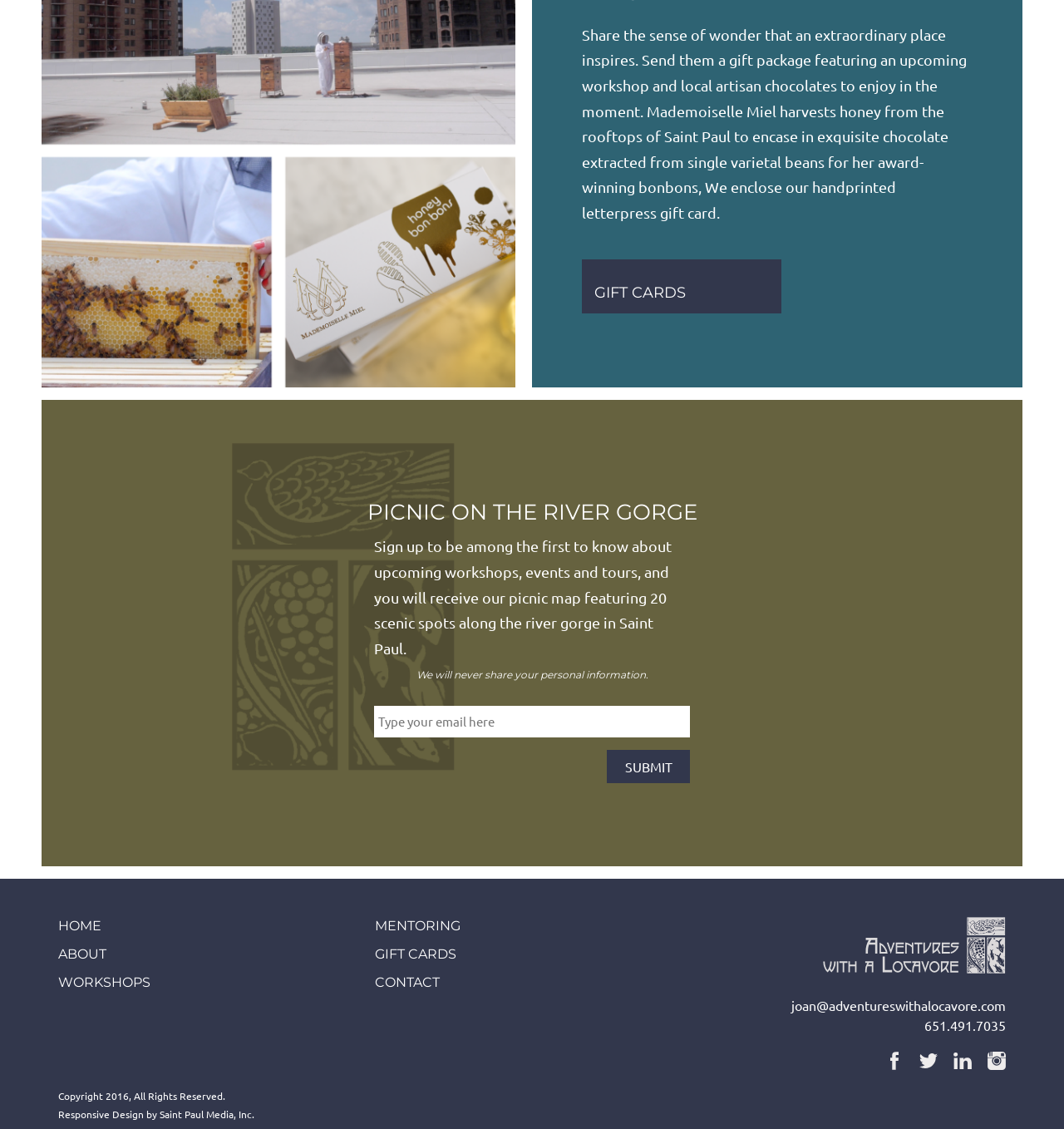What is the theme of the gift package?
Please give a detailed answer to the question using the information shown in the image.

Based on the StaticText element with the text 'Send them a gift package featuring an upcoming workshop and local artisan chocolates to enjoy in the moment.', it can be inferred that the theme of the gift package is related to a workshop and chocolates.